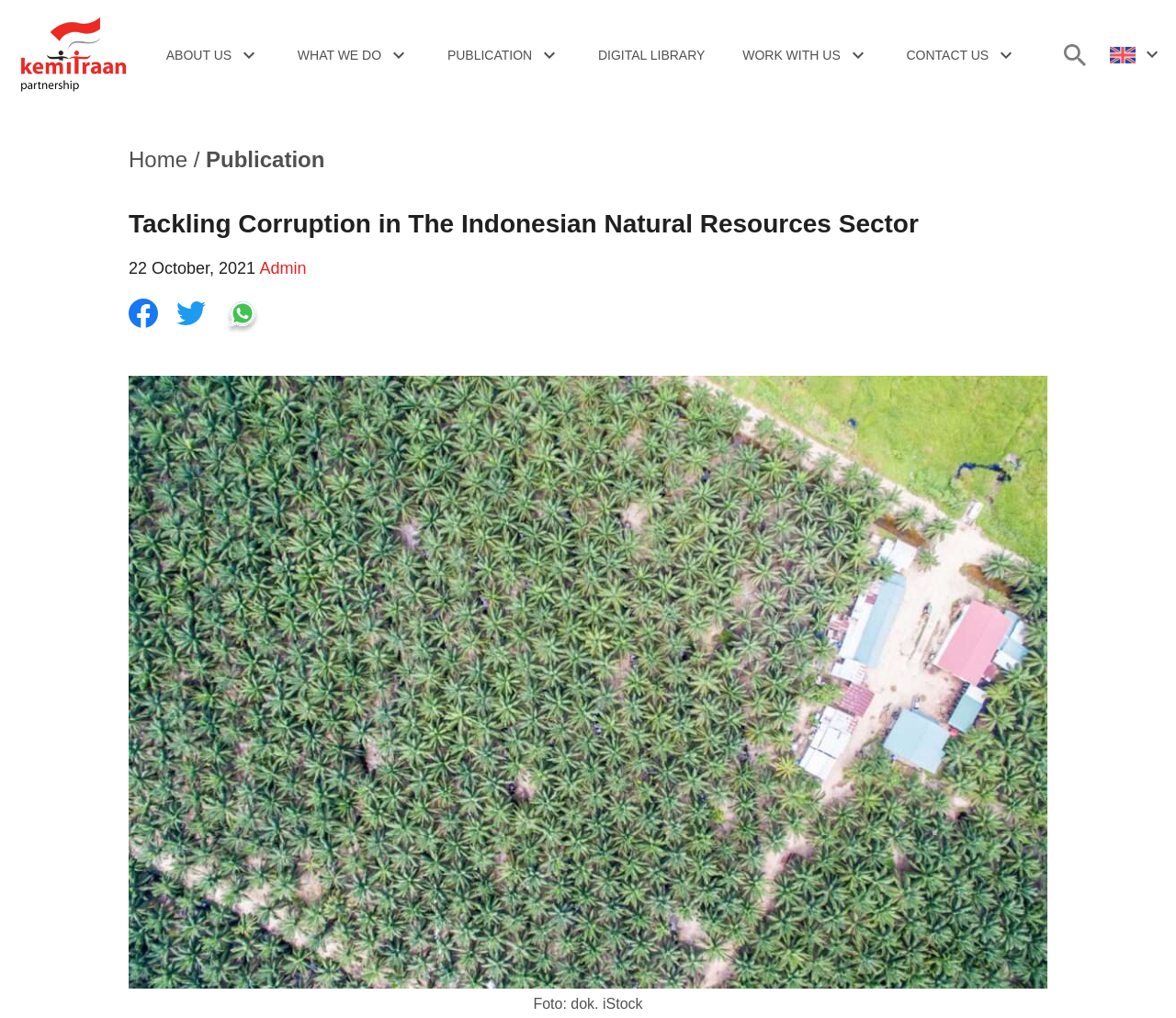From the details in the image, provide a thorough response to the question: What is the date of the publication?

I found the date of the publication by looking at the text below the main heading, which says '22 October, 2021'. This is likely the date when the publication was published.